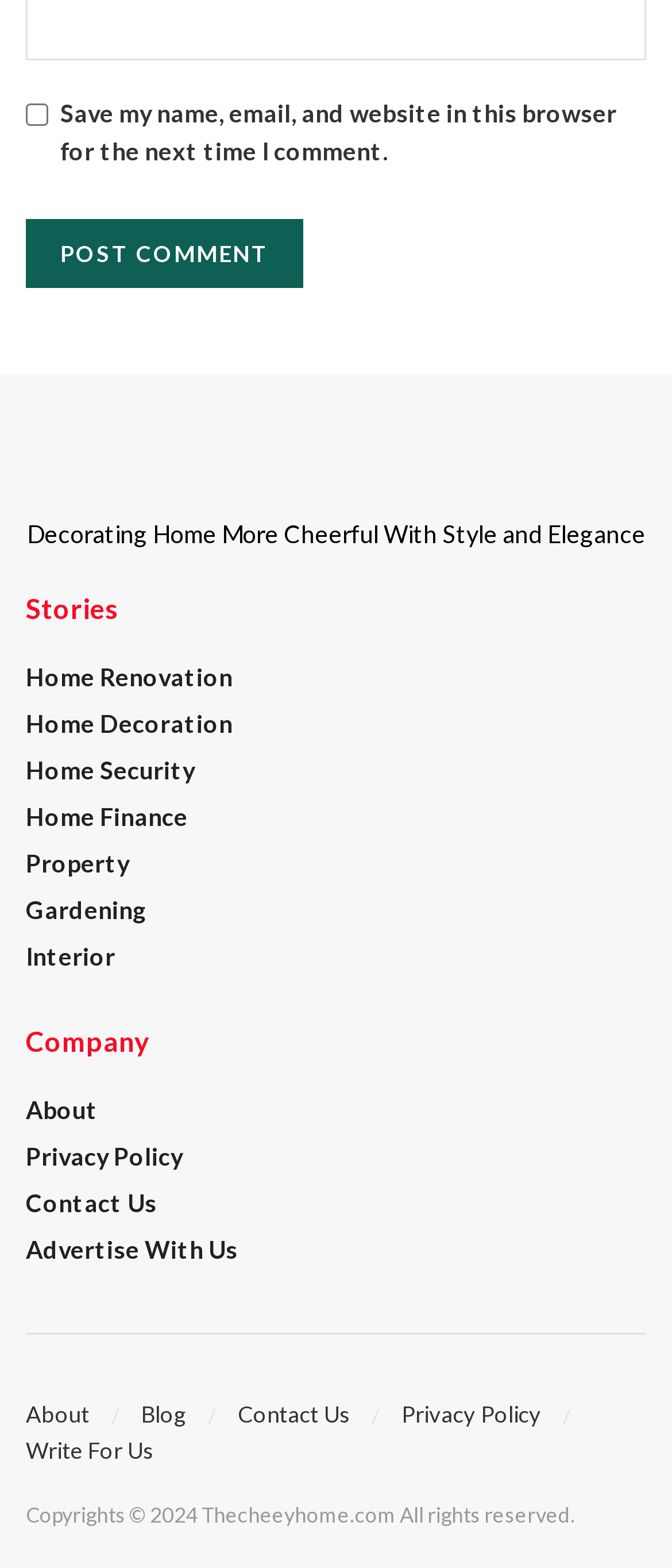Respond with a single word or short phrase to the following question: 
How many links are listed under 'Company'?

4